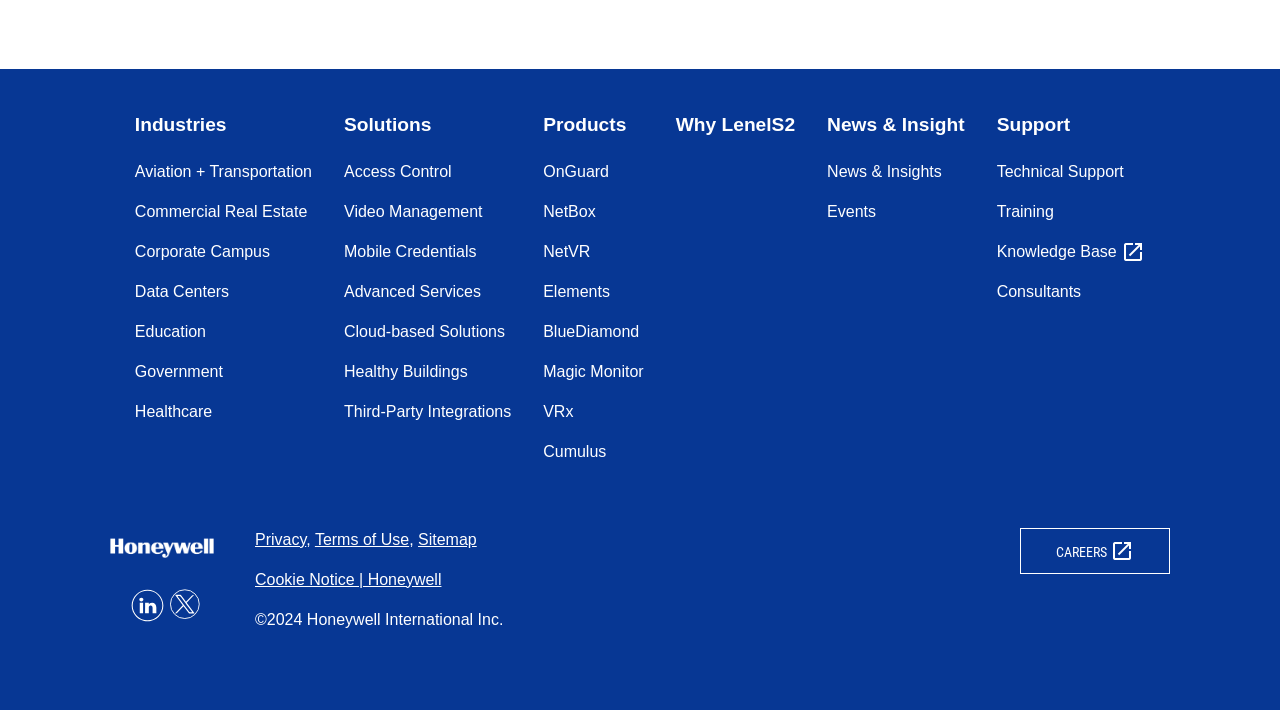What is the logo located at the bottom of the webpage?
Using the image, respond with a single word or phrase.

Honeywell_Logo_RGB_Wht